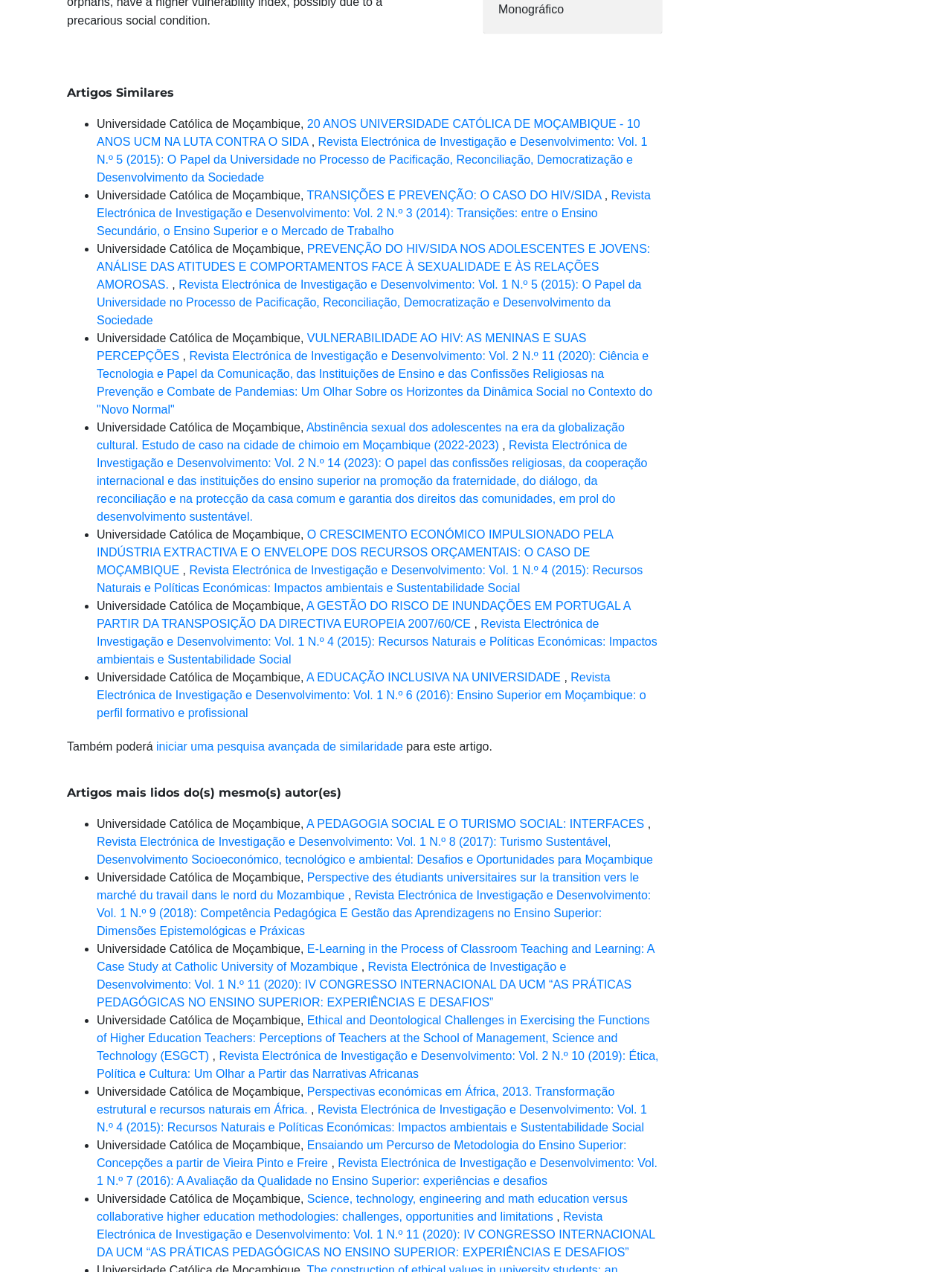What is the title of the first article?
Using the visual information, answer the question in a single word or phrase.

20 ANOS UNIVERSIDADE CATÓLICA DE MOÇAMBIQUE - 10 ANOS UCM NA LUTA CONTRA O SIDA